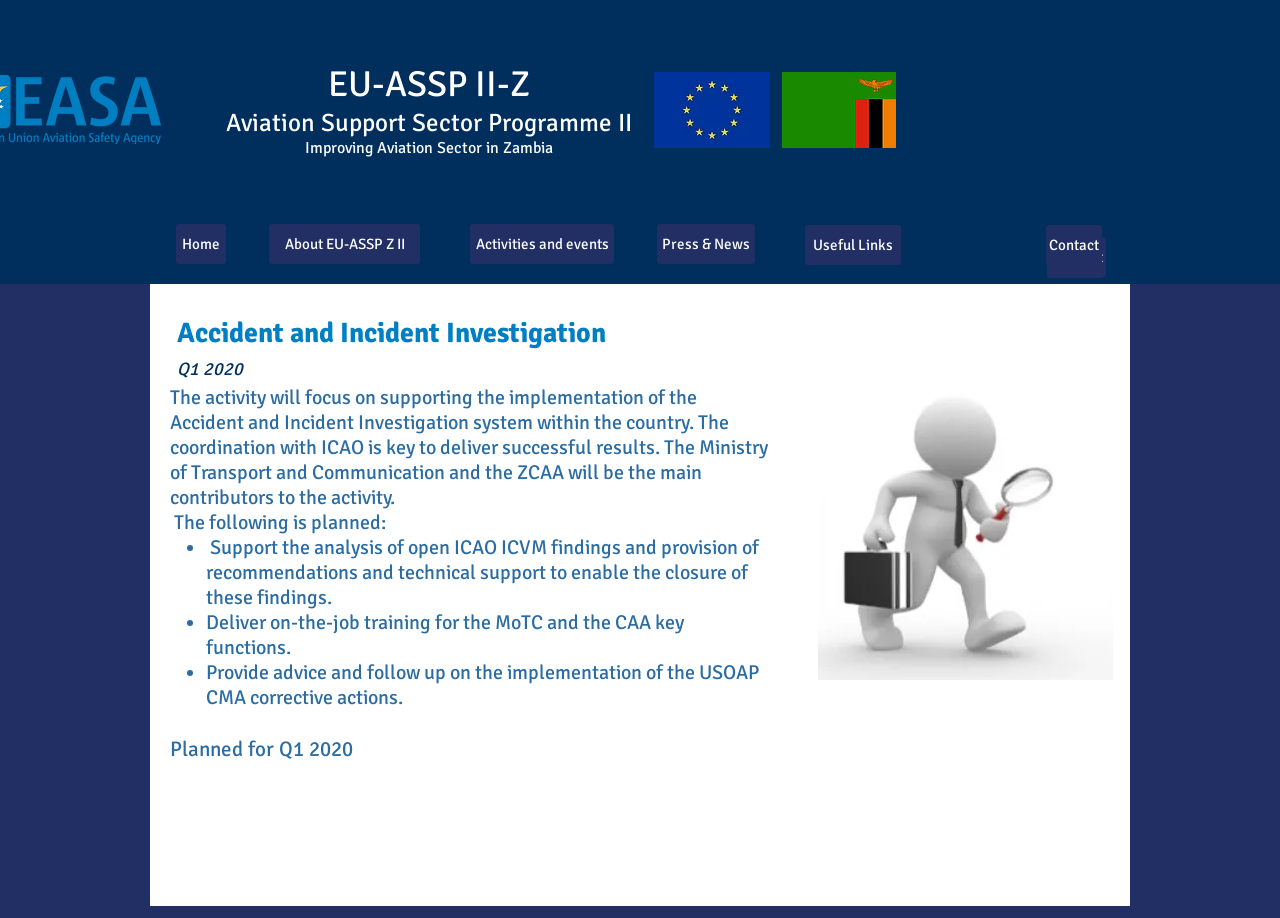Refer to the screenshot and answer the following question in detail:
What is the name of the programme?

The name of the programme can be found in the first heading element on the webpage, which is 'EU-ASSP II-Z'.